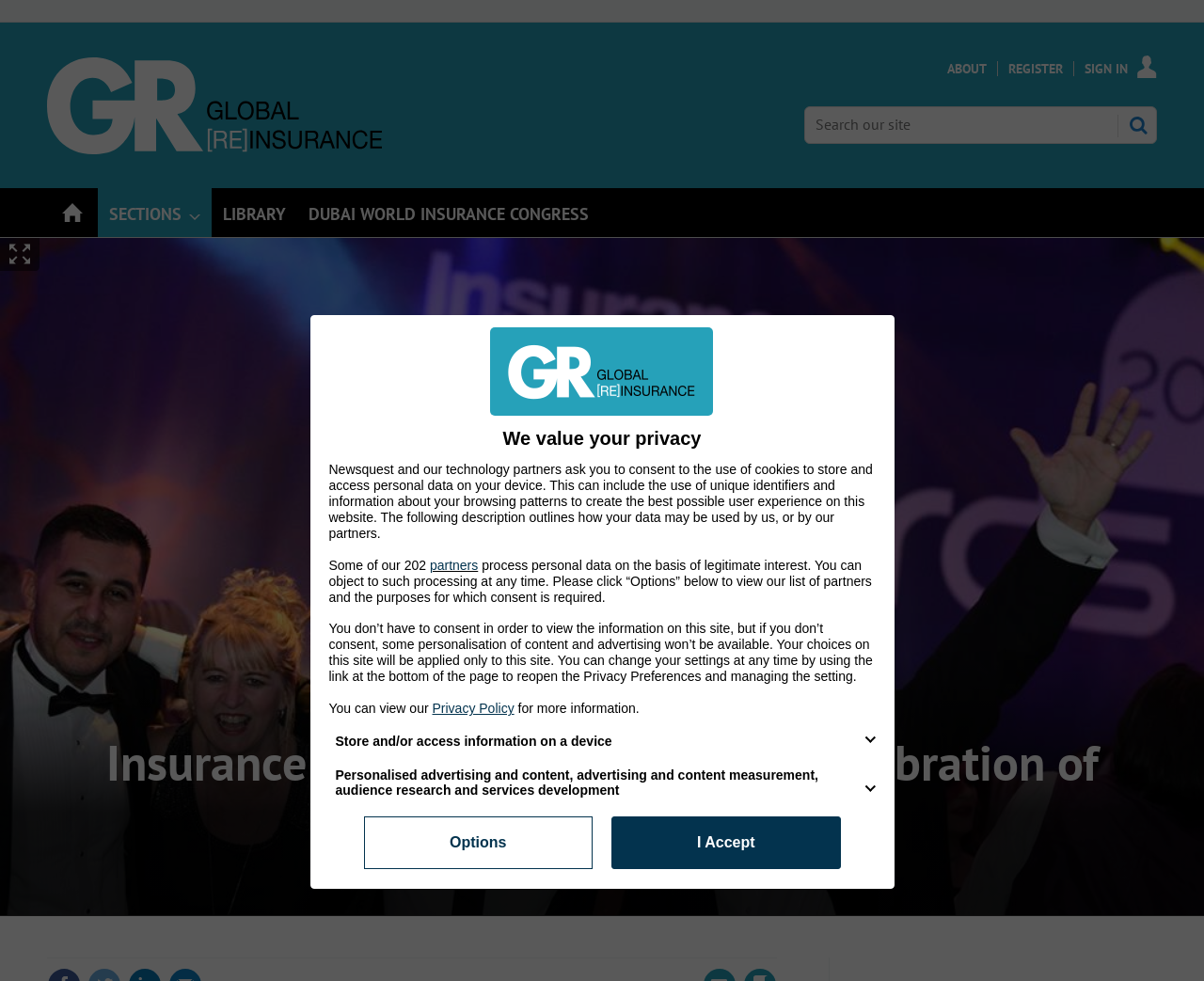Please find the bounding box coordinates of the element that you should click to achieve the following instruction: "Go to the ABOUT page". The coordinates should be presented as four float numbers between 0 and 1: [left, top, right, bottom].

[0.787, 0.062, 0.82, 0.078]